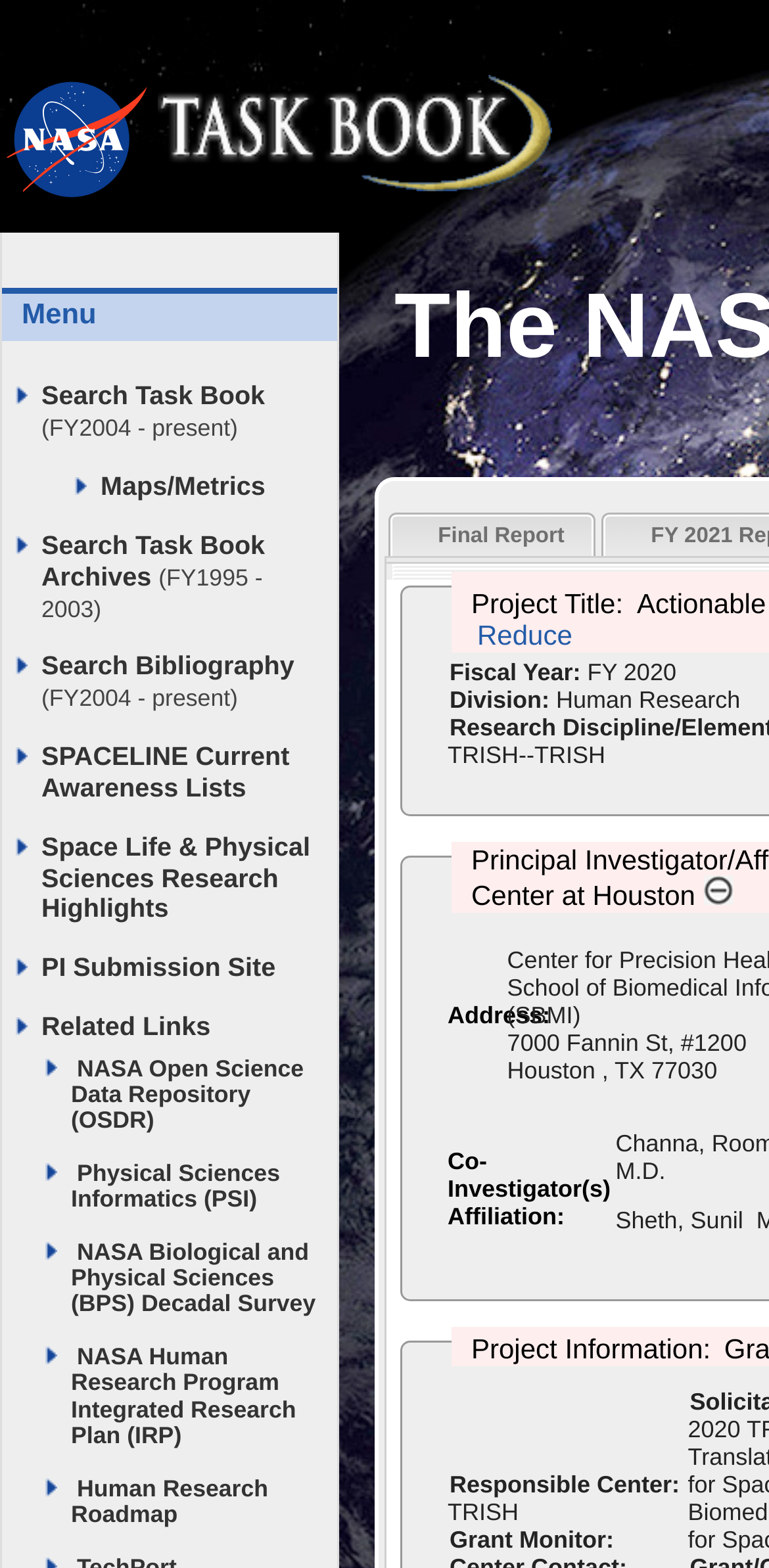Determine the bounding box for the UI element described here: "Deny".

None